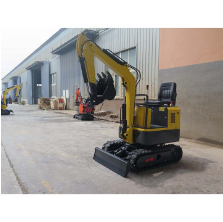Provide a comprehensive description of the image.

The image showcases a compact 0.8-ton mini excavator, prominently colored in yellow, ideal for small-scale construction and landscaping tasks. Its robust and maneuverable design features a tracked undercarriage for enhanced stability on various terrains. In the background, industrial buildings and other machinery can be seen, suggesting a construction or machinery rental environment. This particular model is part of a listing for rental or purchase, aimed at providing effective digging solutions for tight spaces.